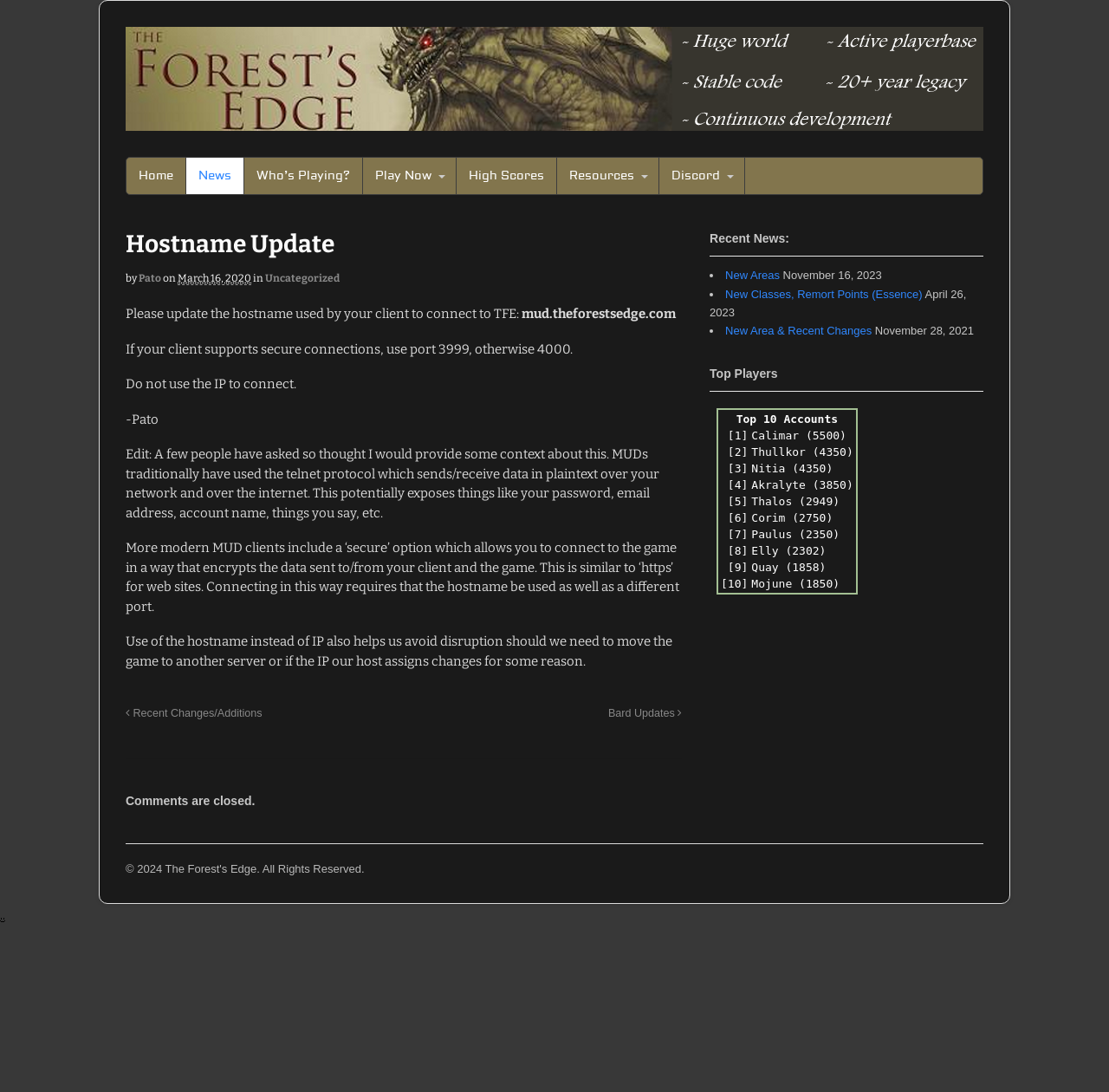Locate the bounding box coordinates of the element I should click to achieve the following instruction: "Click on the 'New Areas' link".

[0.654, 0.246, 0.703, 0.258]